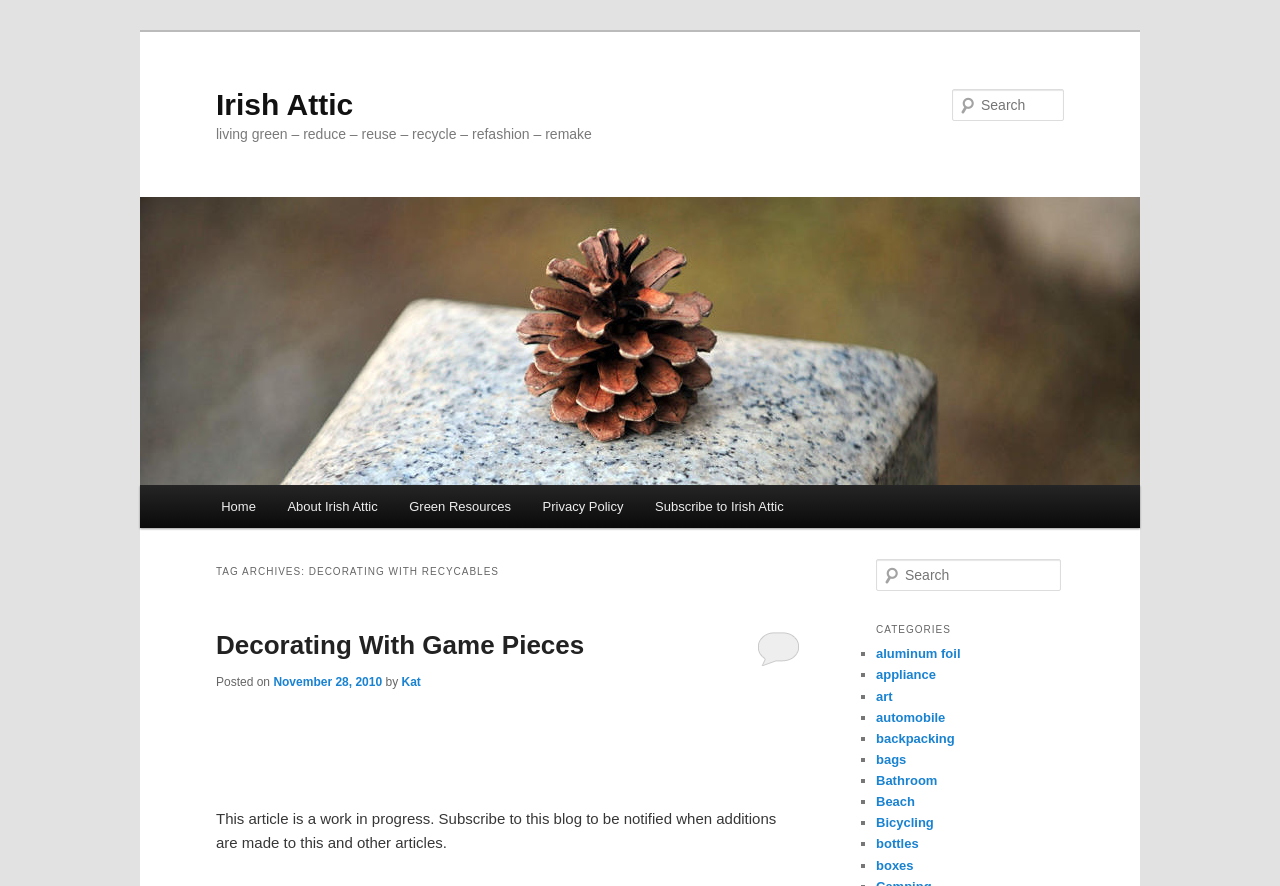What categories are listed on the webpage?
Please craft a detailed and exhaustive response to the question.

The webpage lists various categories, including 'aluminum foil', 'appliance', 'art', 'automobile', and many others, which are marked with a '■' symbol and are links to specific pages or articles.